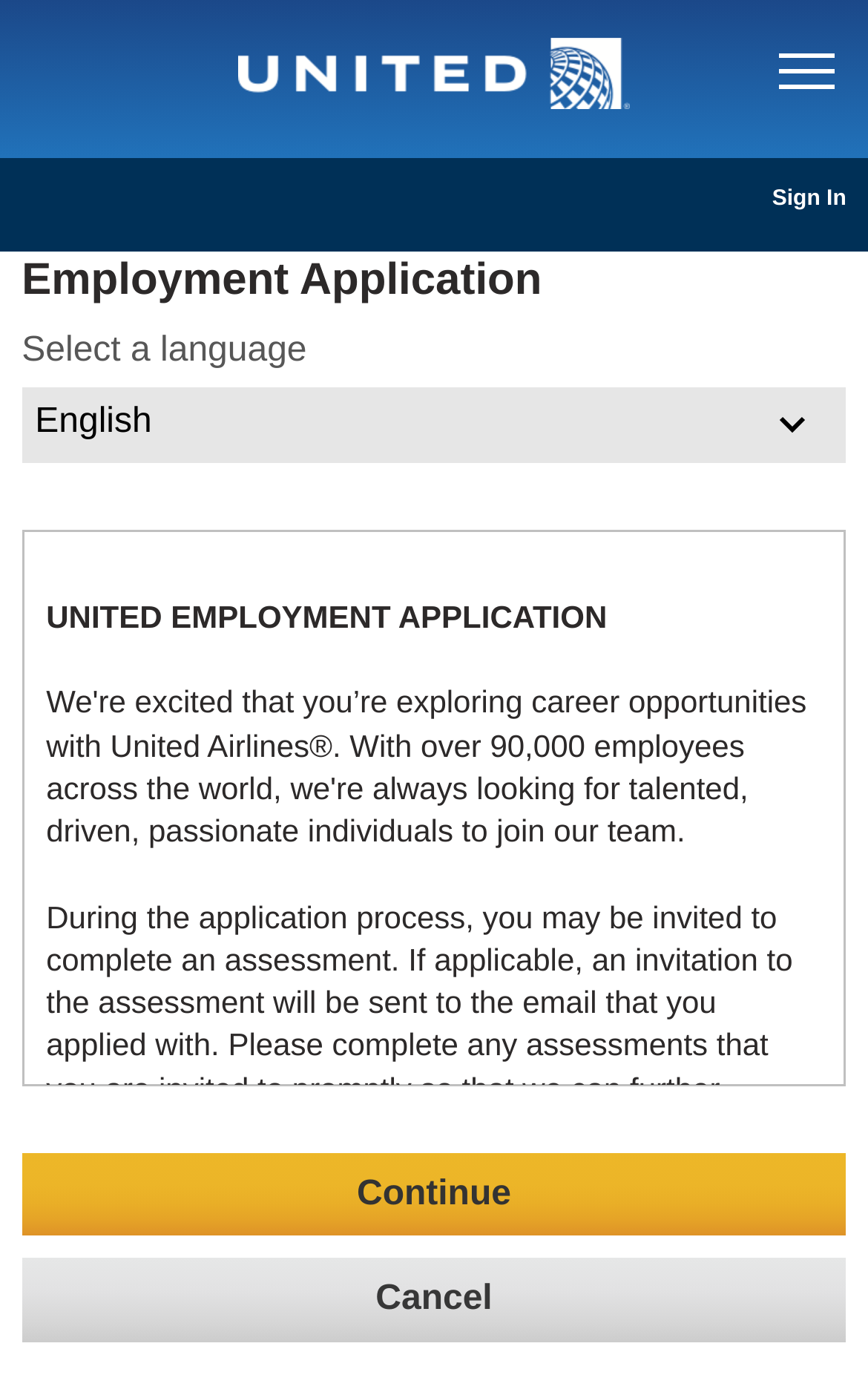What is the next step in the application process?
Please ensure your answer to the question is detailed and covers all necessary aspects.

Based on the webpage content, the next step in the application process is to click the 'Continue' button, which is located at the bottom of the page. This will likely take the user to the next stage of the application process.